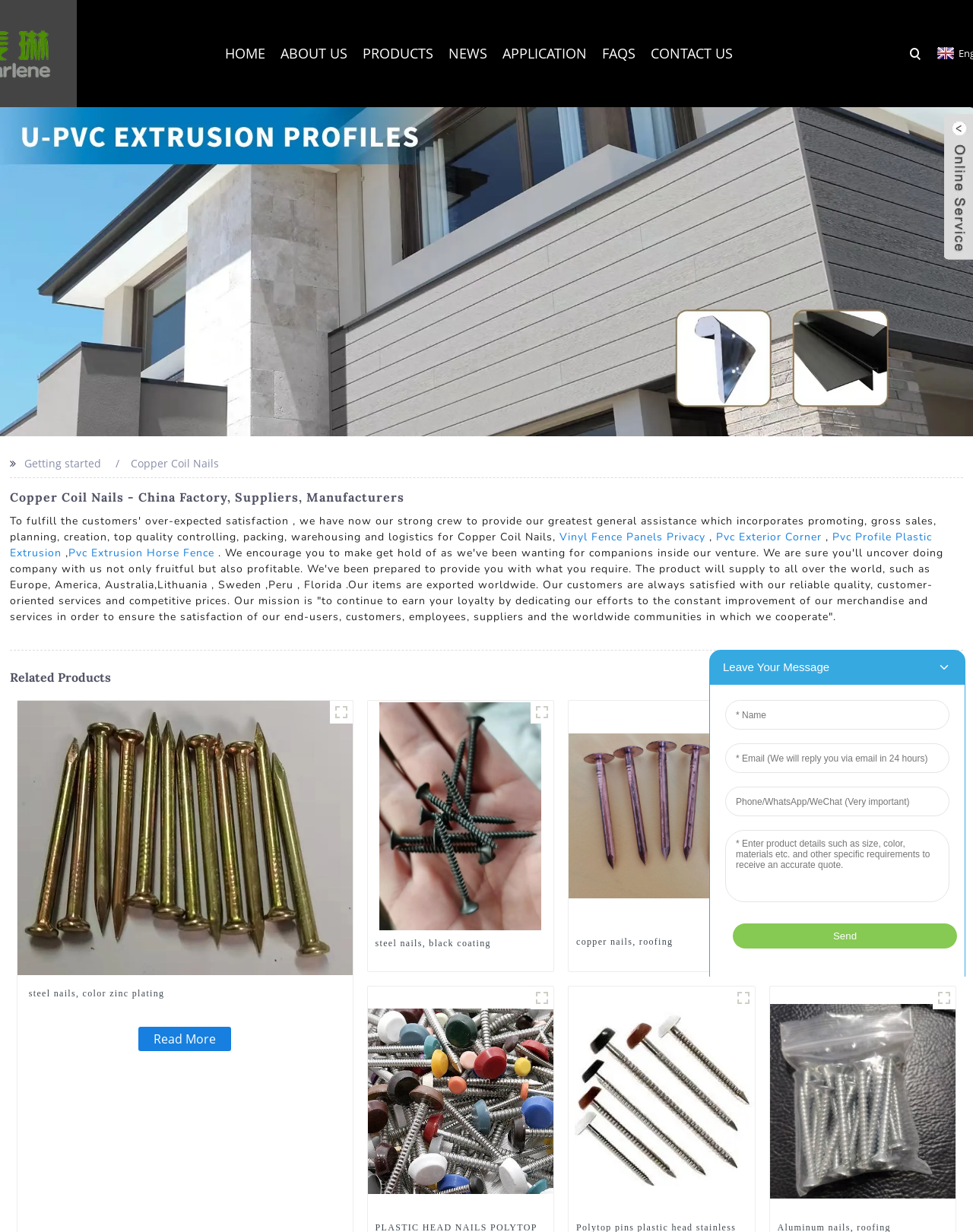Please identify the bounding box coordinates of the clickable region that I should interact with to perform the following instruction: "Click on HOME". The coordinates should be expressed as four float numbers between 0 and 1, i.e., [left, top, right, bottom].

[0.231, 0.0, 0.272, 0.087]